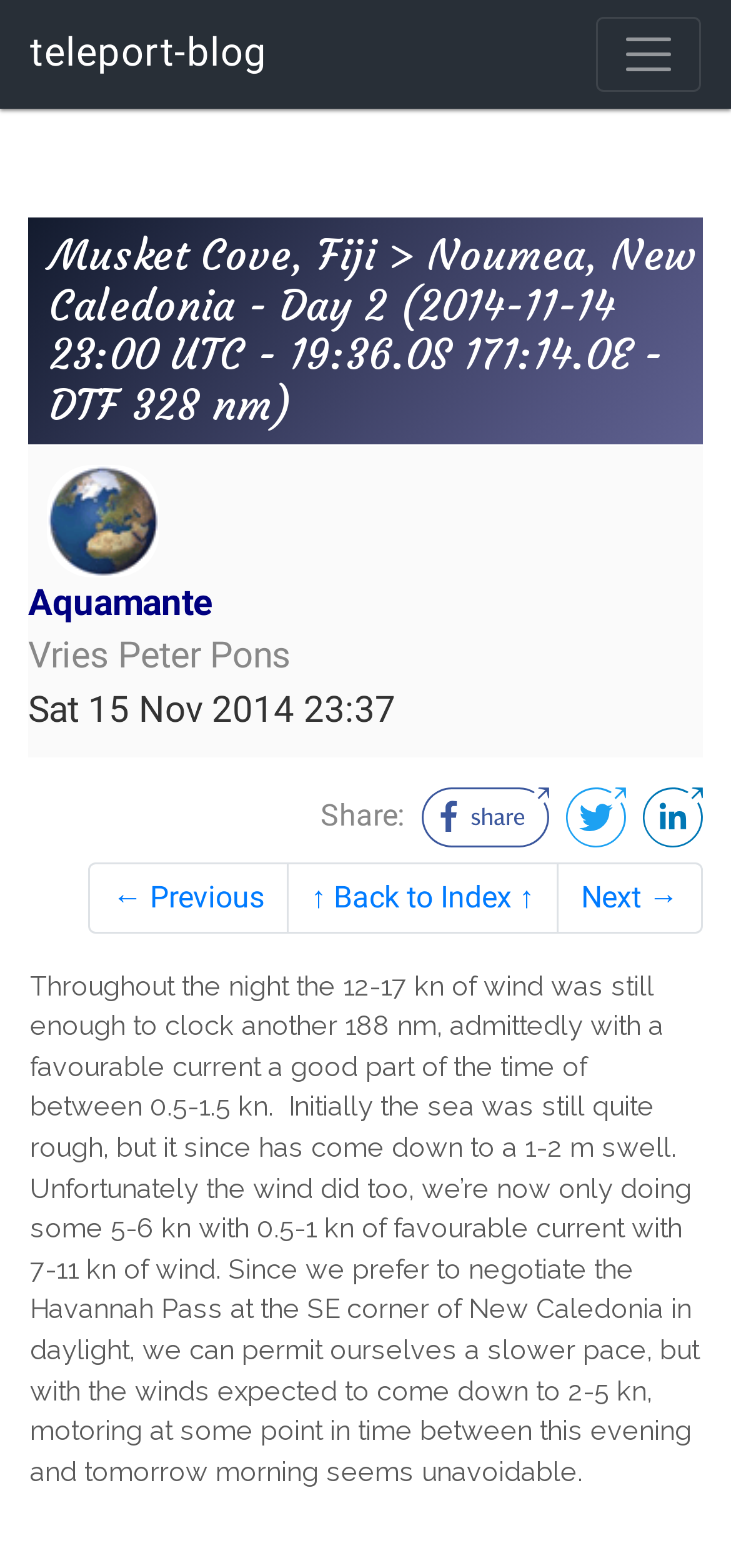How many share options are available?
Please give a detailed and elaborate explanation in response to the question.

There are three share options available, each represented by an image element with a link, located below the 'Share:' static text element.